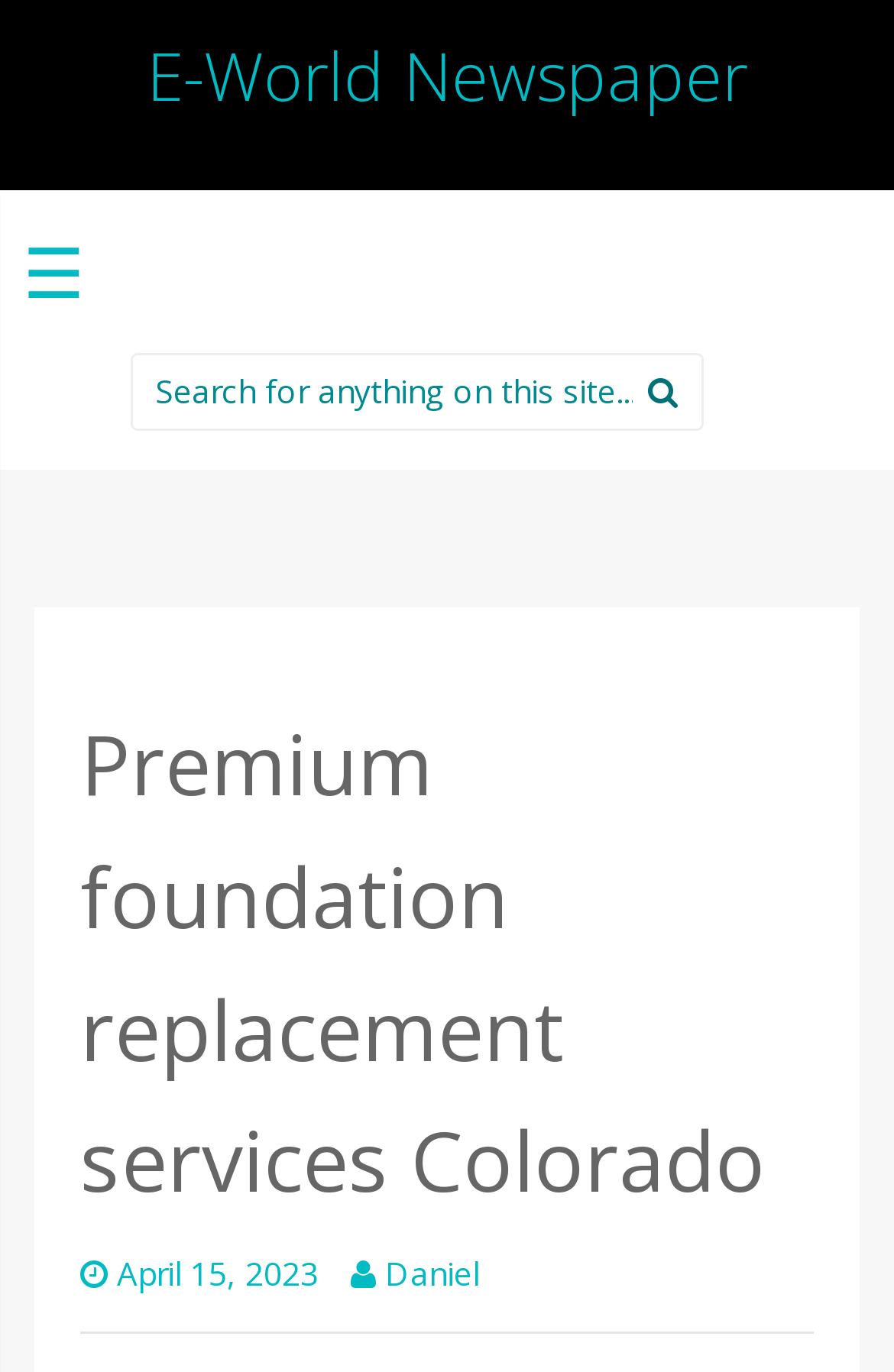Analyze the image and deliver a detailed answer to the question: What is the icon on the top-left corner of the webpage?

The icon on the top-left corner of the webpage is a three horizontal lines icon, often used to represent a menu or navigation.